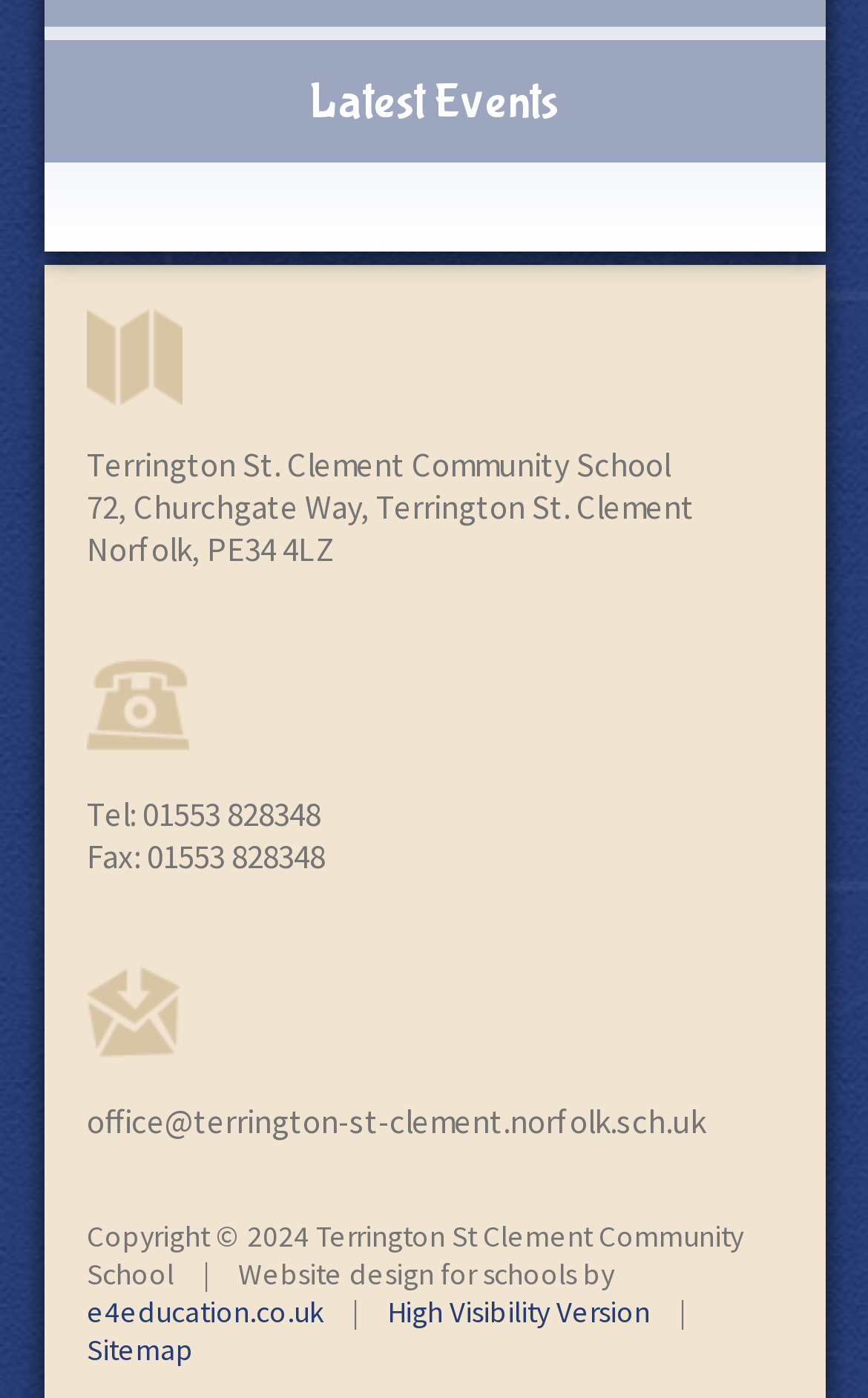Determine the bounding box coordinates for the UI element described. Format the coordinates as (top-left x, top-left y, bottom-right x, bottom-right y) and ensure all values are between 0 and 1. Element description: e4education.co.uk

[0.1, 0.925, 0.372, 0.952]